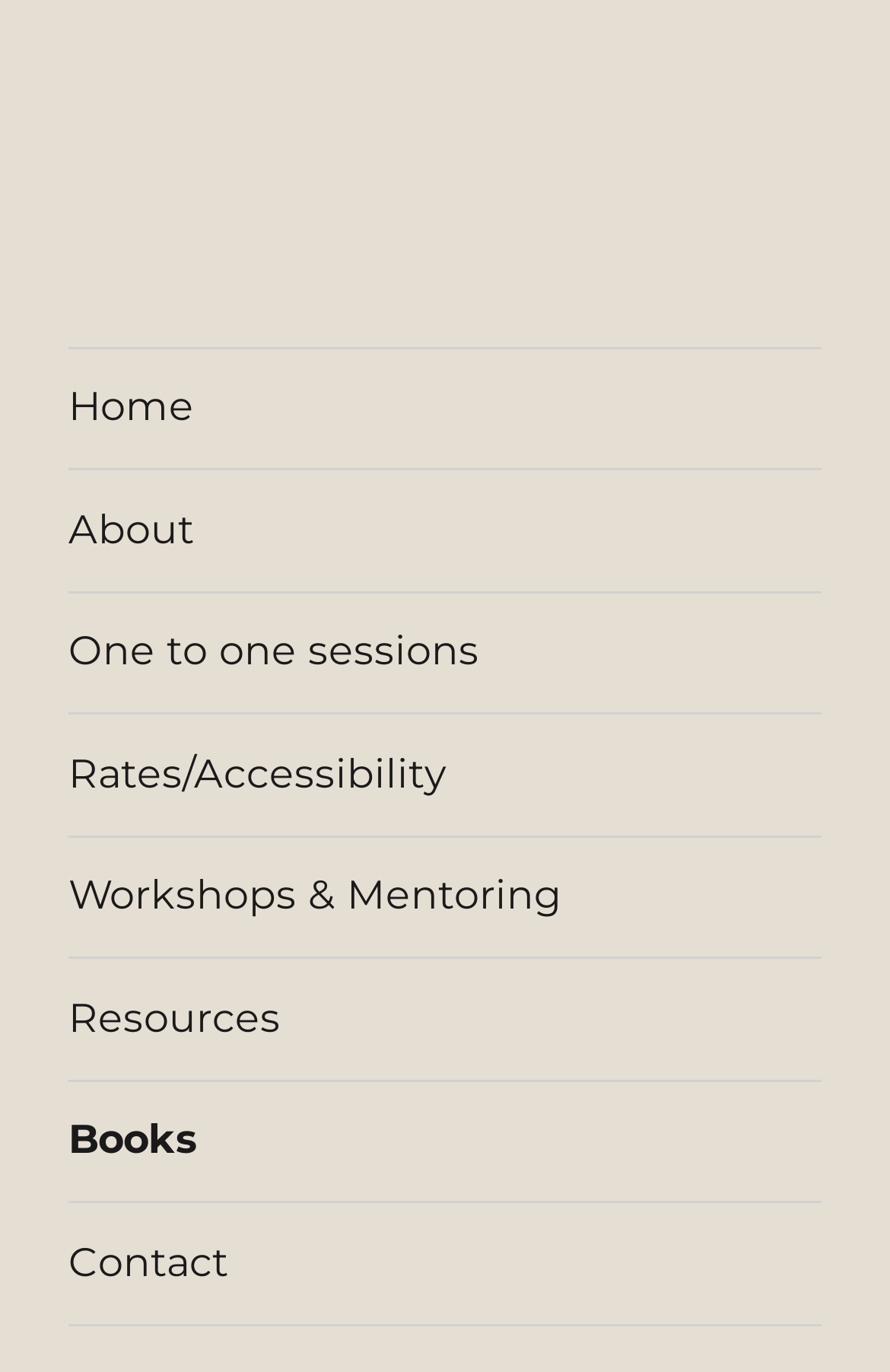Provide the bounding box for the UI element matching this description: "One to one sessions".

[0.077, 0.432, 0.923, 0.519]